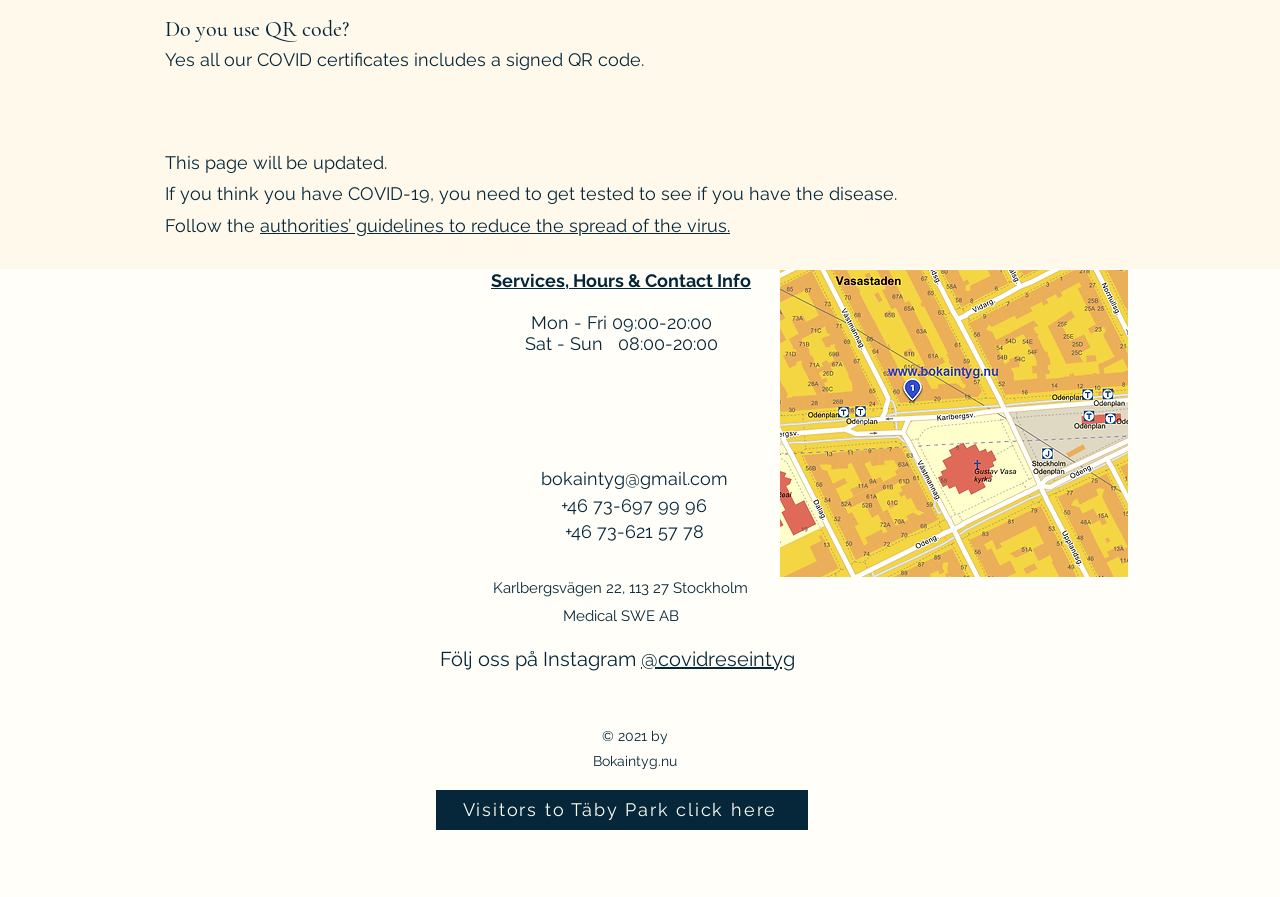Identify and provide the bounding box coordinates of the UI element described: "Services, Hours & Contact Info". The coordinates should be formatted as [left, top, right, bottom], with each number being a float between 0 and 1.

[0.384, 0.301, 0.587, 0.325]